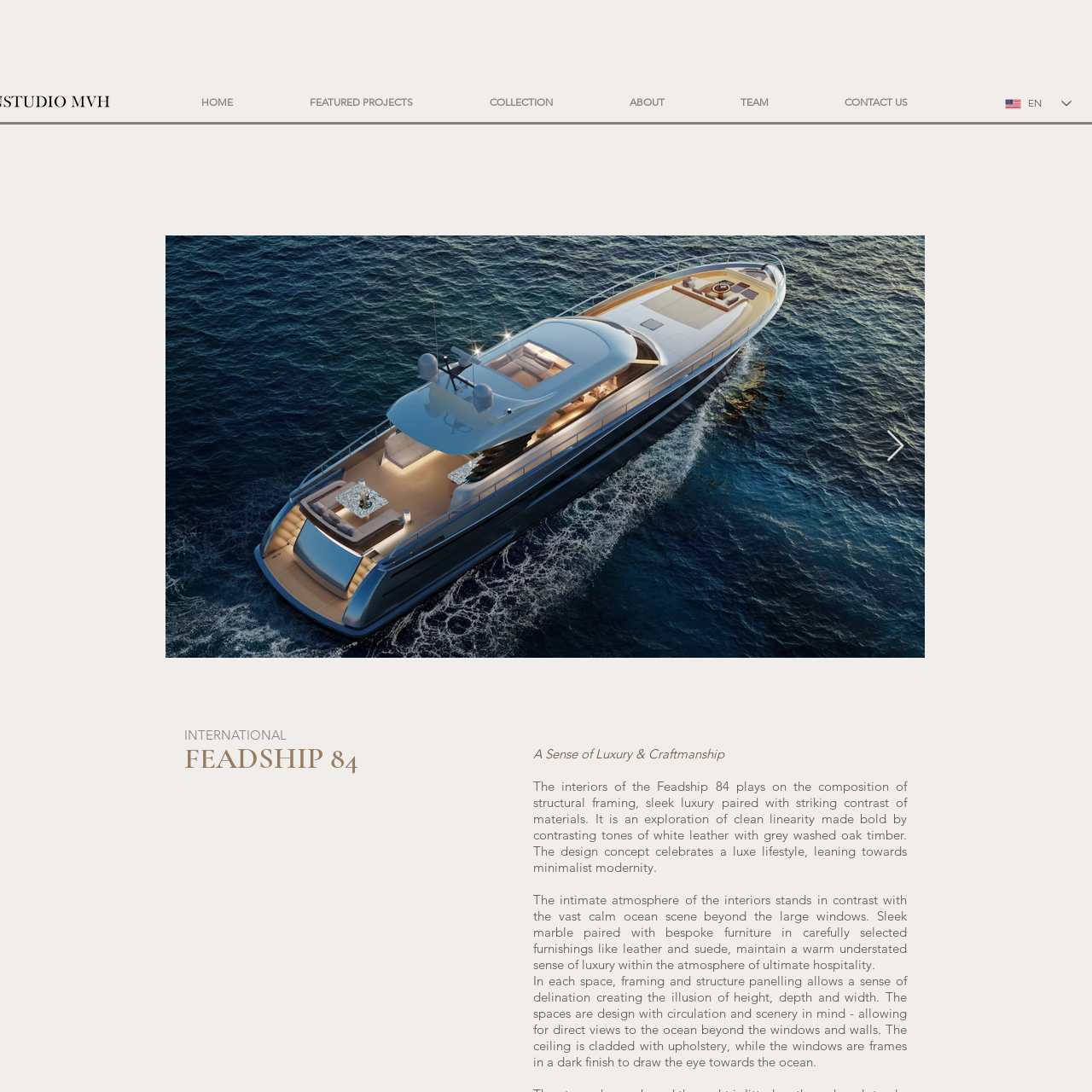Check the image highlighted by the red rectangle and provide a single word or phrase for the question:
What is the style of the yacht's design?

Modern